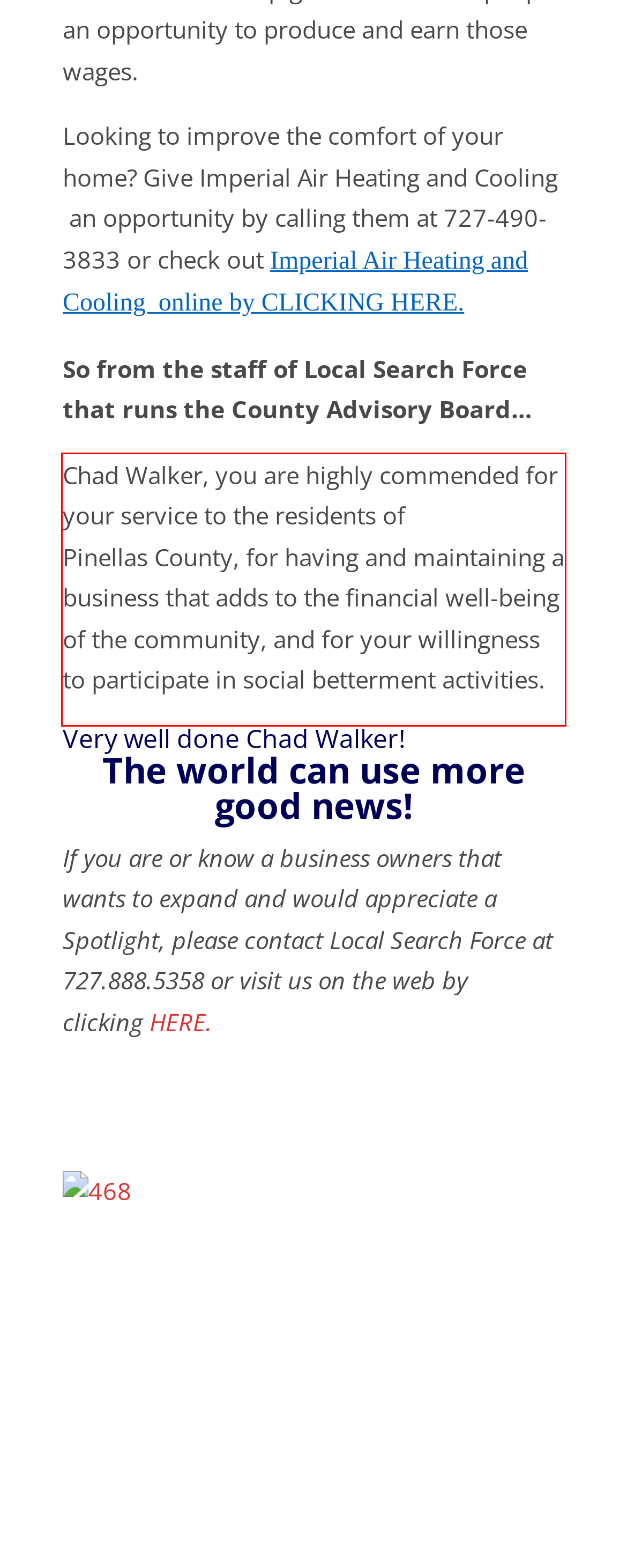Review the webpage screenshot provided, and perform OCR to extract the text from the red bounding box.

Chad Walker, you are highly commended for your service to the residents of Pinellas County, for having and maintaining a business that adds to the financial well-being of the community, and for your willingness to participate in social betterment activities.